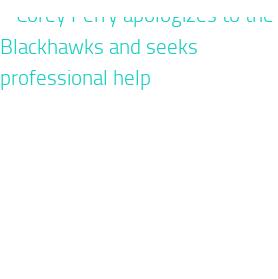Generate a comprehensive caption that describes the image.

The image pertains to an article titled "Corey Perry apologizes to the Blackhawks and seeks professional help." This piece appears to discuss the circumstances surrounding Corey Perry's recent apology to the Blackhawks, emphasizing his intention to pursue professional assistance. Accompanying the article is a timestamp indicating the publication date as November 30, 2023. The visual element associated with this article likely serves to illustrate Perry or the related theme, although specific details about the image are not provided in the text.